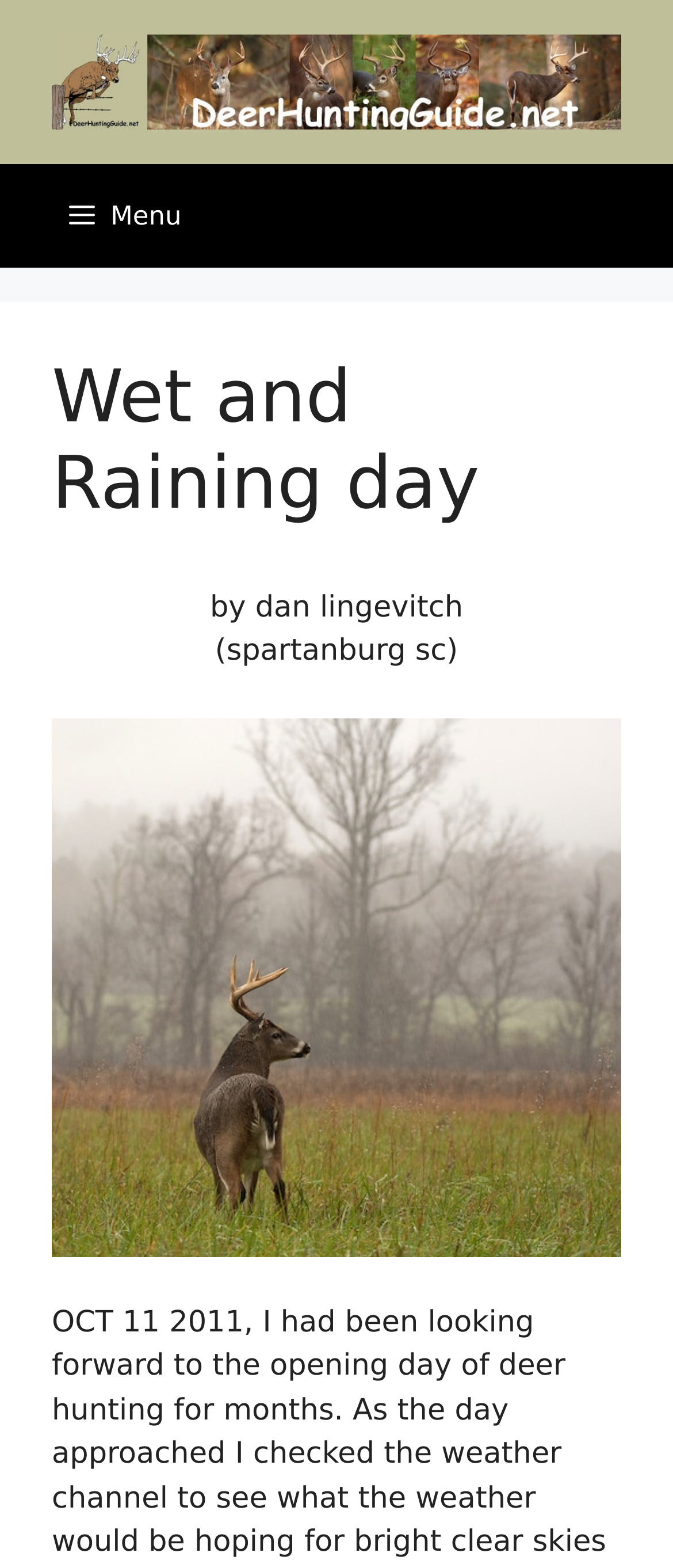Given the element description: "alt="Deer Hunting Guide"", predict the bounding box coordinates of the UI element it refers to, using four float numbers between 0 and 1, i.e., [left, top, right, bottom].

[0.077, 0.041, 0.923, 0.063]